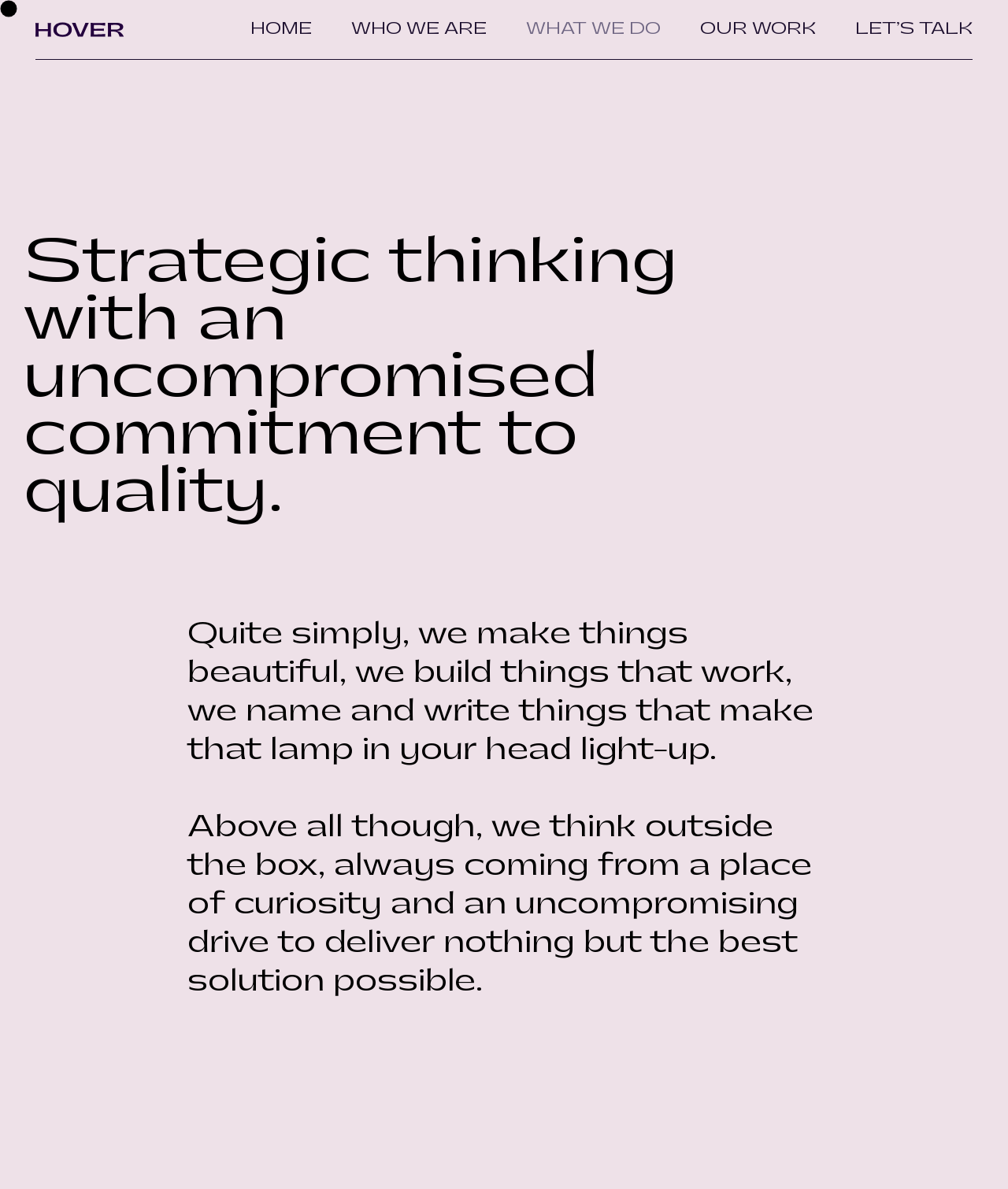Please examine the image and provide a detailed answer to the question: What is the company's attitude towards quality?

According to the heading on the webpage, the company has an 'uncompromised commitment to quality'. This suggests that the company is unwilling to compromise on quality and is committed to delivering high-quality work.